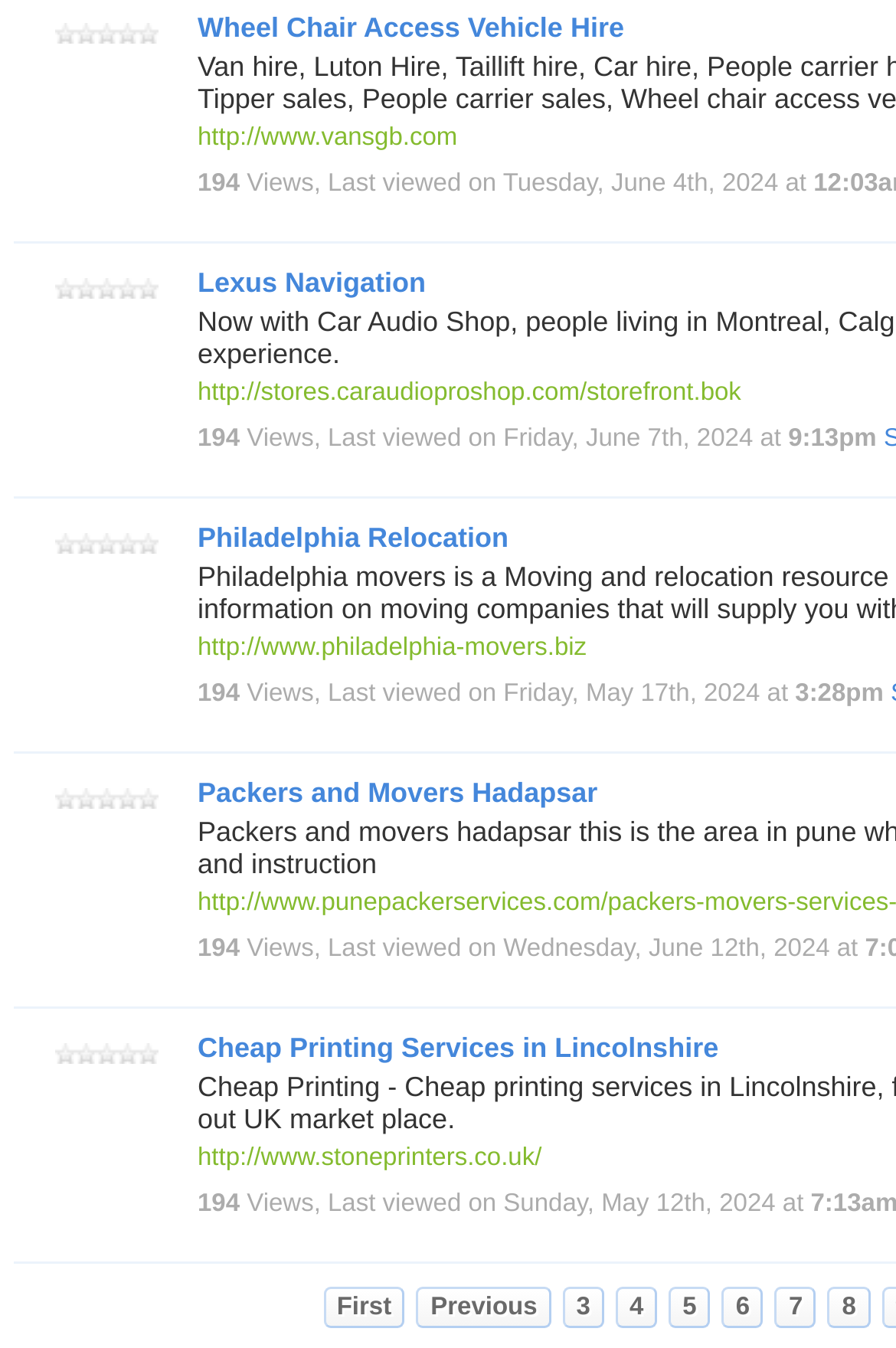Given the element description: "Packers and Movers Hadapsar", predict the bounding box coordinates of this UI element. The coordinates must be four float numbers between 0 and 1, given as [left, top, right, bottom].

[0.221, 0.576, 0.667, 0.6]